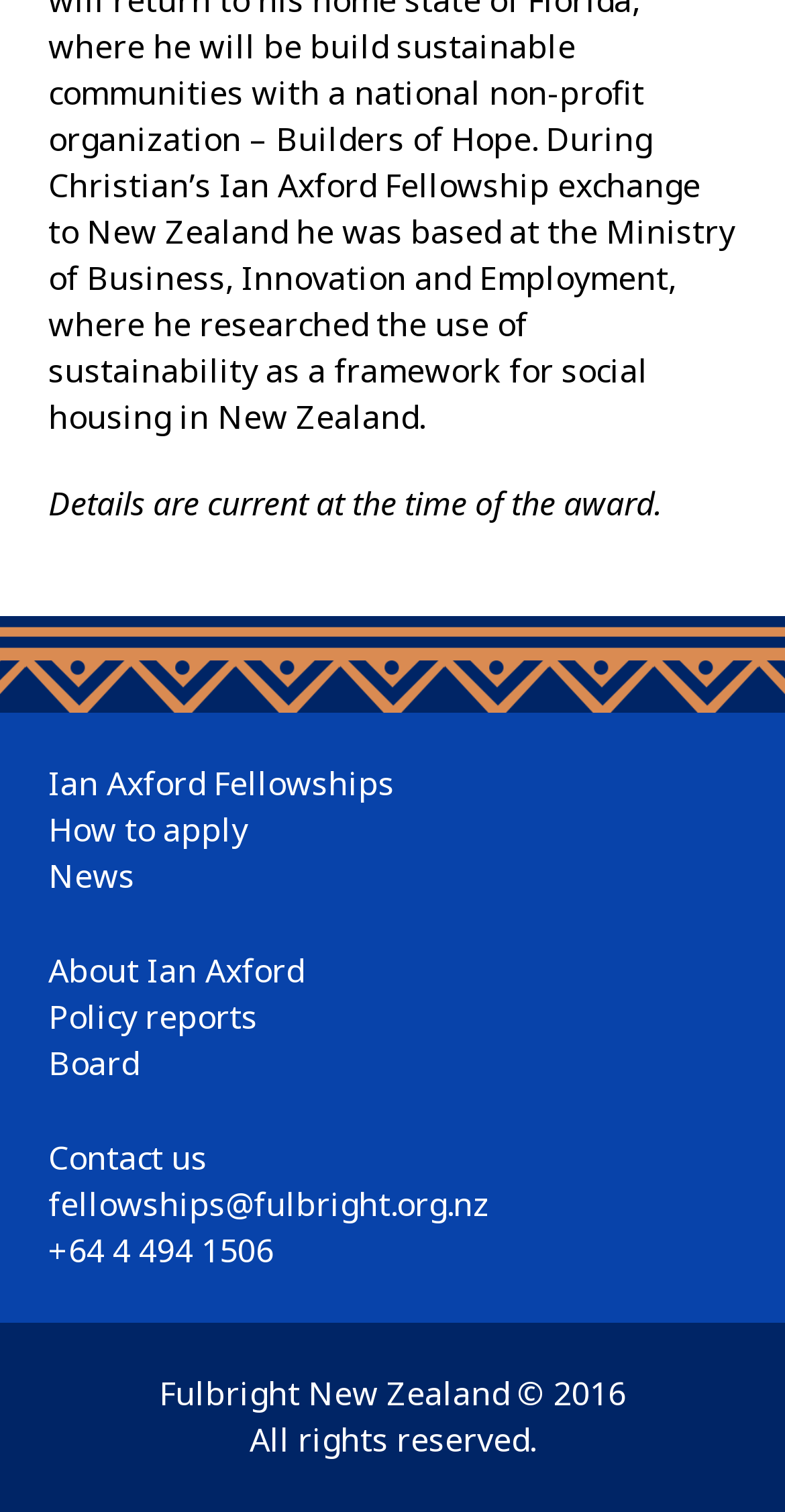Indicate the bounding box coordinates of the clickable region to achieve the following instruction: "Learn about Ian Axford Fellowships."

[0.062, 0.503, 0.503, 0.532]